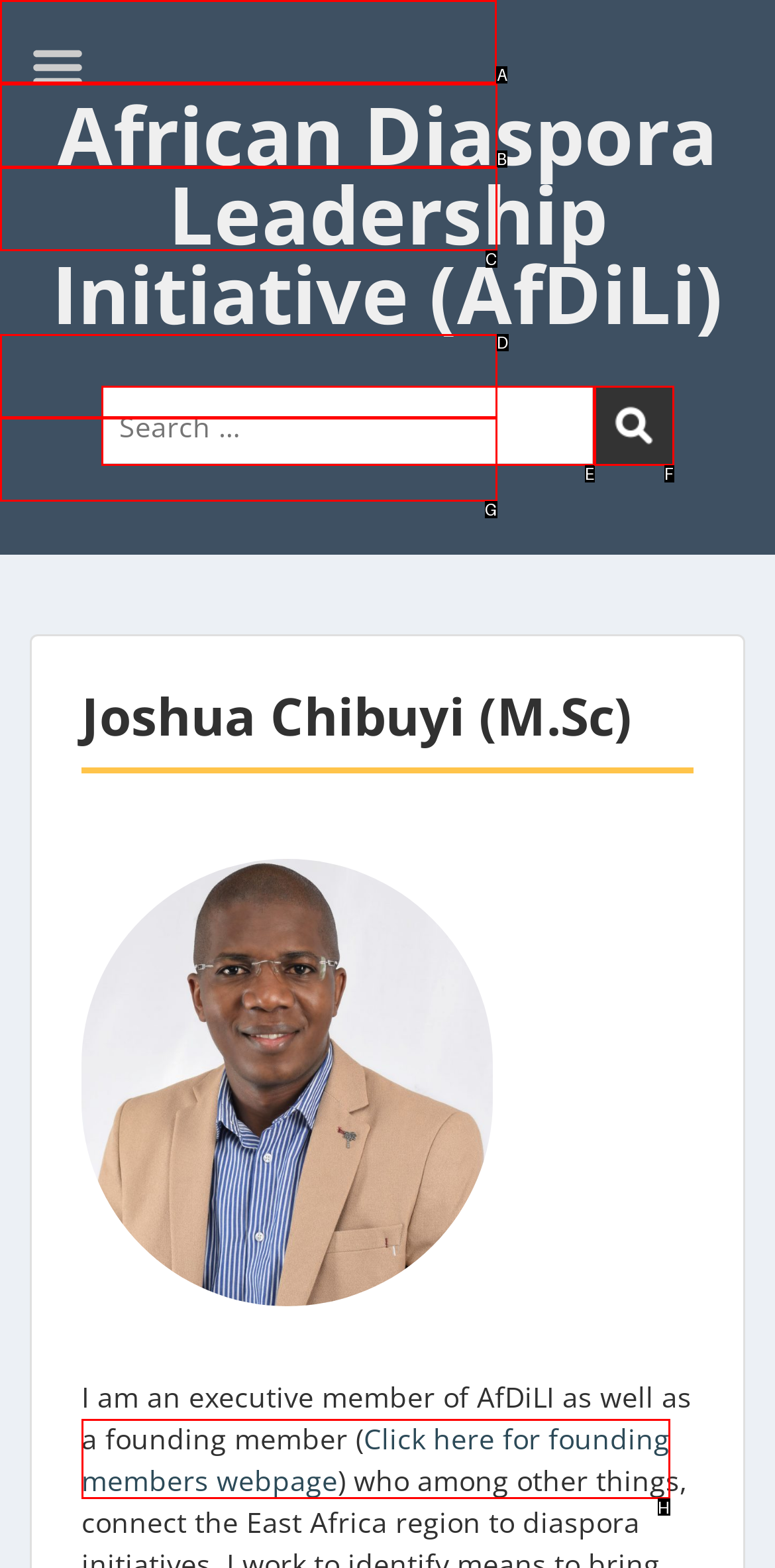Identify the HTML element to click to execute this task: Visit the AfDiLi homepage Respond with the letter corresponding to the proper option.

A